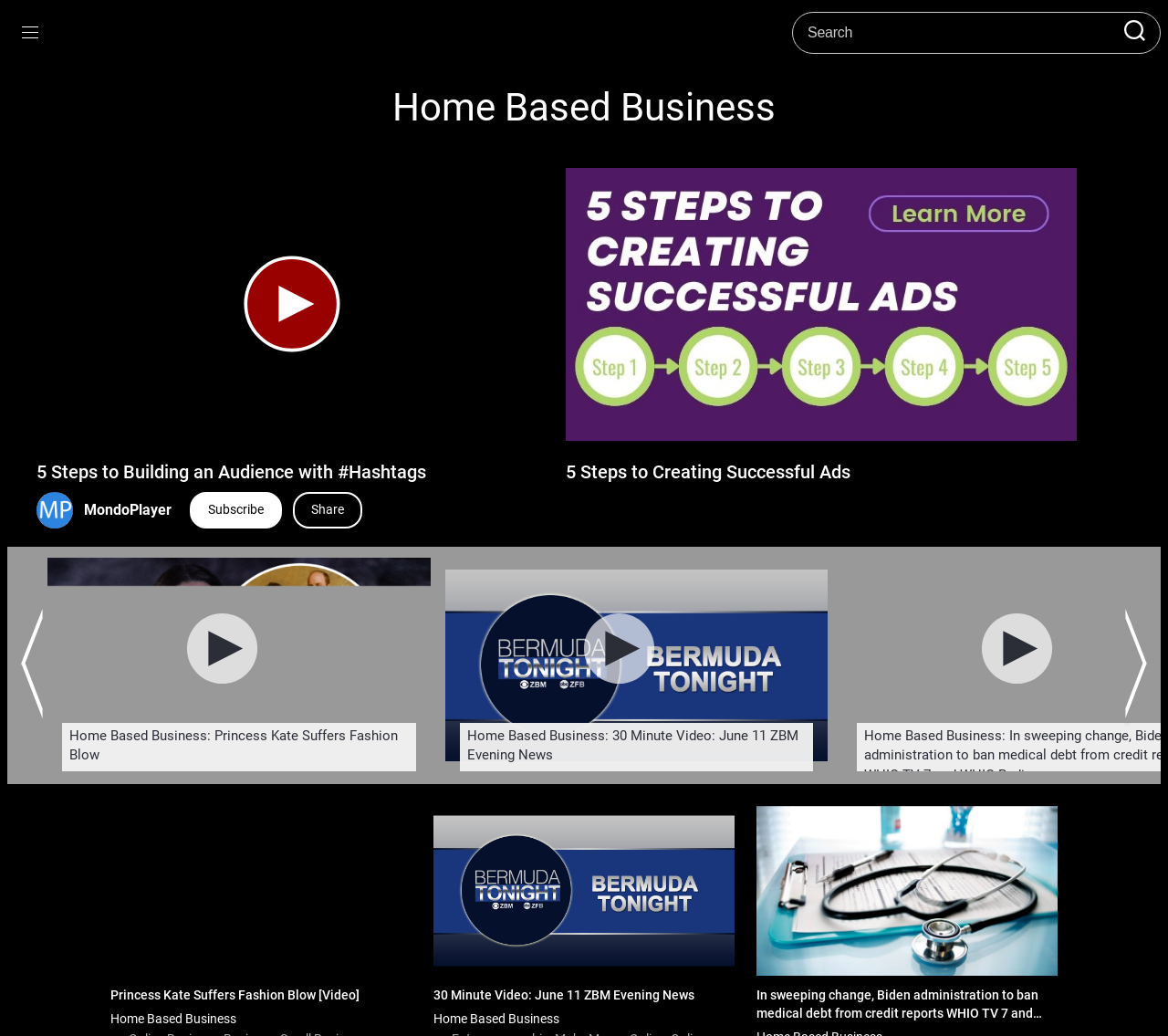Provide the bounding box coordinates of the section that needs to be clicked to accomplish the following instruction: "Subscribe to MondoPlayer."

[0.072, 0.484, 0.147, 0.5]